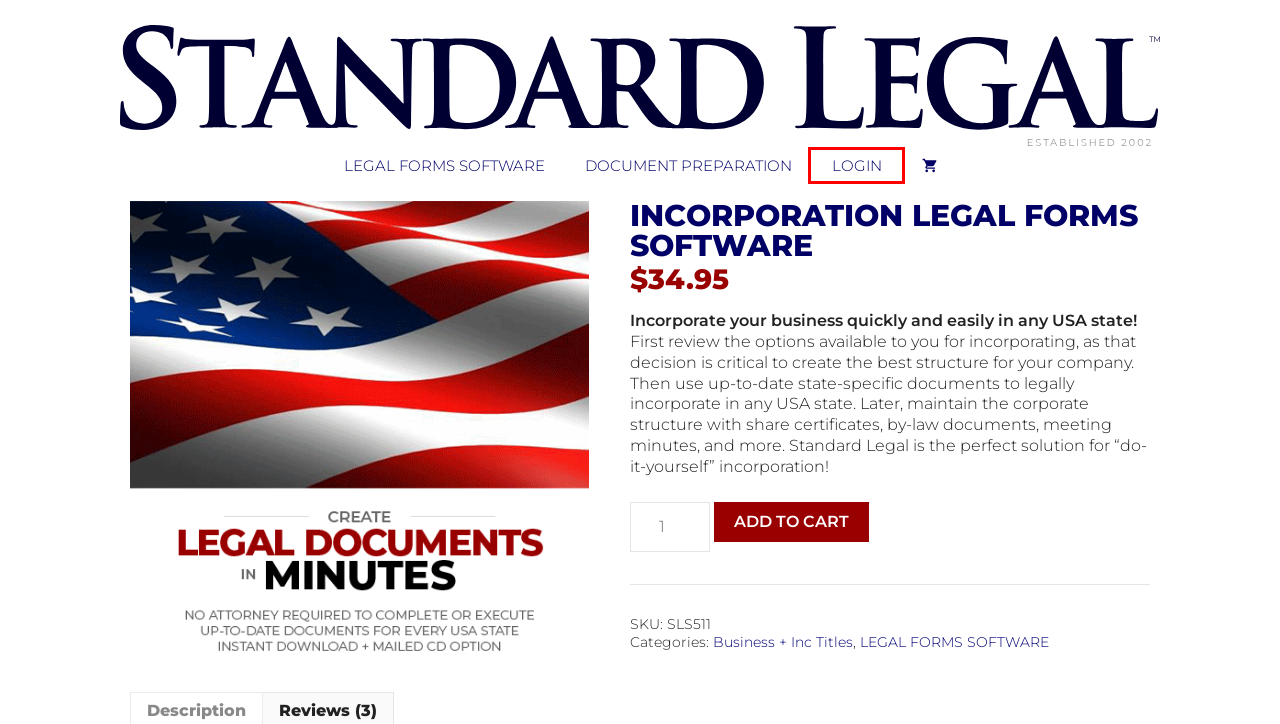You’re provided with a screenshot of a webpage that has a red bounding box around an element. Choose the best matching webpage description for the new page after clicking the element in the red box. The options are:
A. Cart | Standard Legal
B. Incorporation Document Preparation Service | Standard Legal
C. LEGAL FORMS SOFTWARE | Standard Legal
D. Paralegal Documents | Professional Legal Form Software
E. LLC vs. Inc vs. Partner vs Sole | Standard Legal Law Library
F. Business + Inc Titles | Standard Legal
G. Store Home | Standard Legal
H. My account | Standard Legal

H